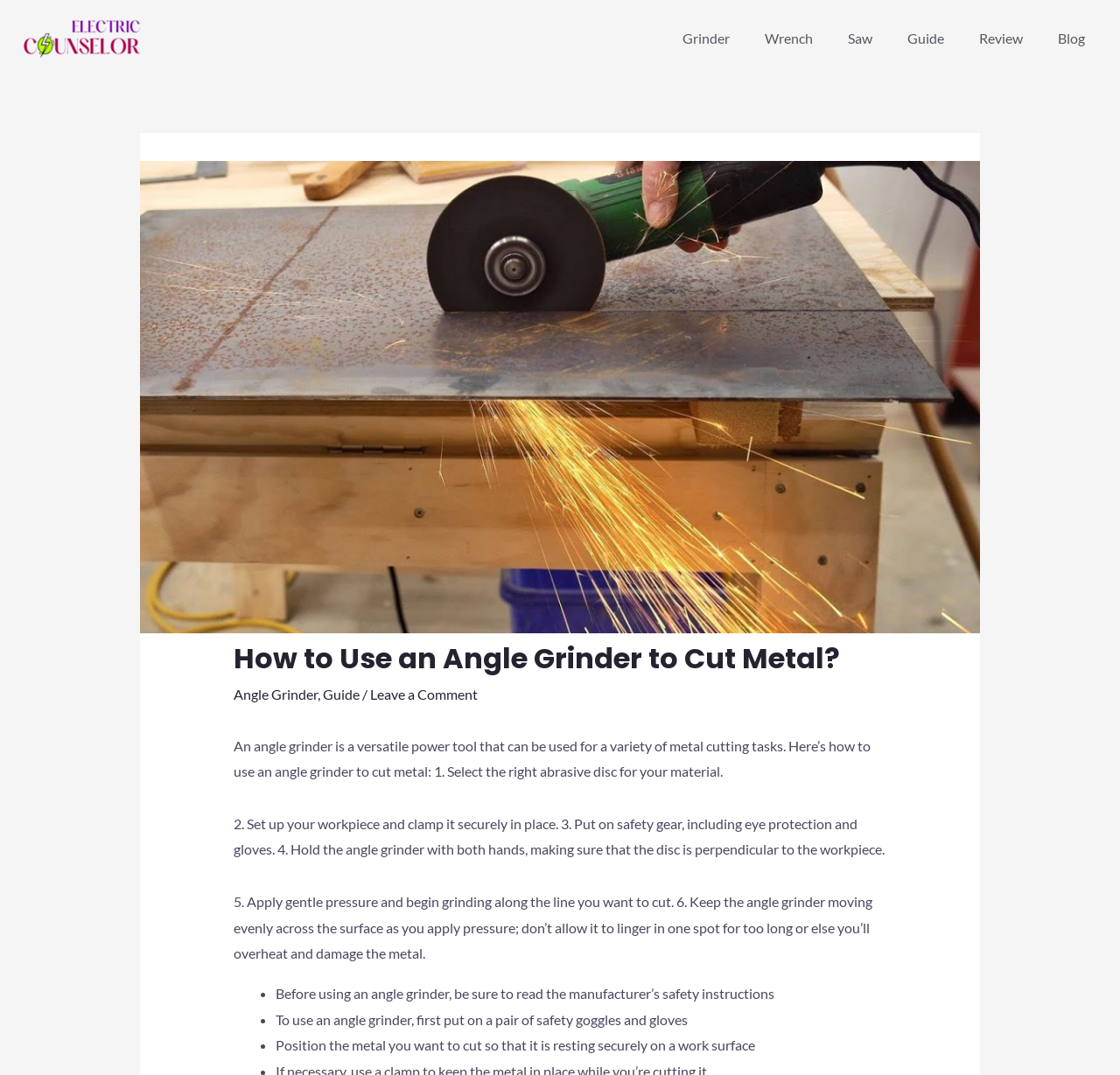How should you hold an angle grinder?
Carefully examine the image and provide a detailed answer to the question.

The webpage advises users to hold the angle grinder with both hands, making sure that the disc is perpendicular to the workpiece. This is mentioned in the step-by-step guide on how to use an angle grinder to cut metal.